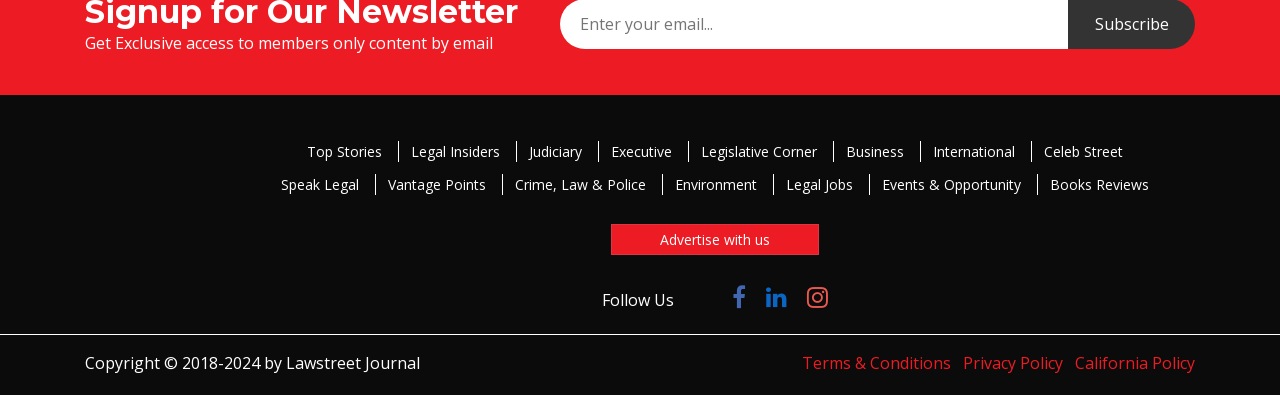What is the name of the website's logo?
Answer the question using a single word or phrase, according to the image.

Lawstreet-Journal-Logo